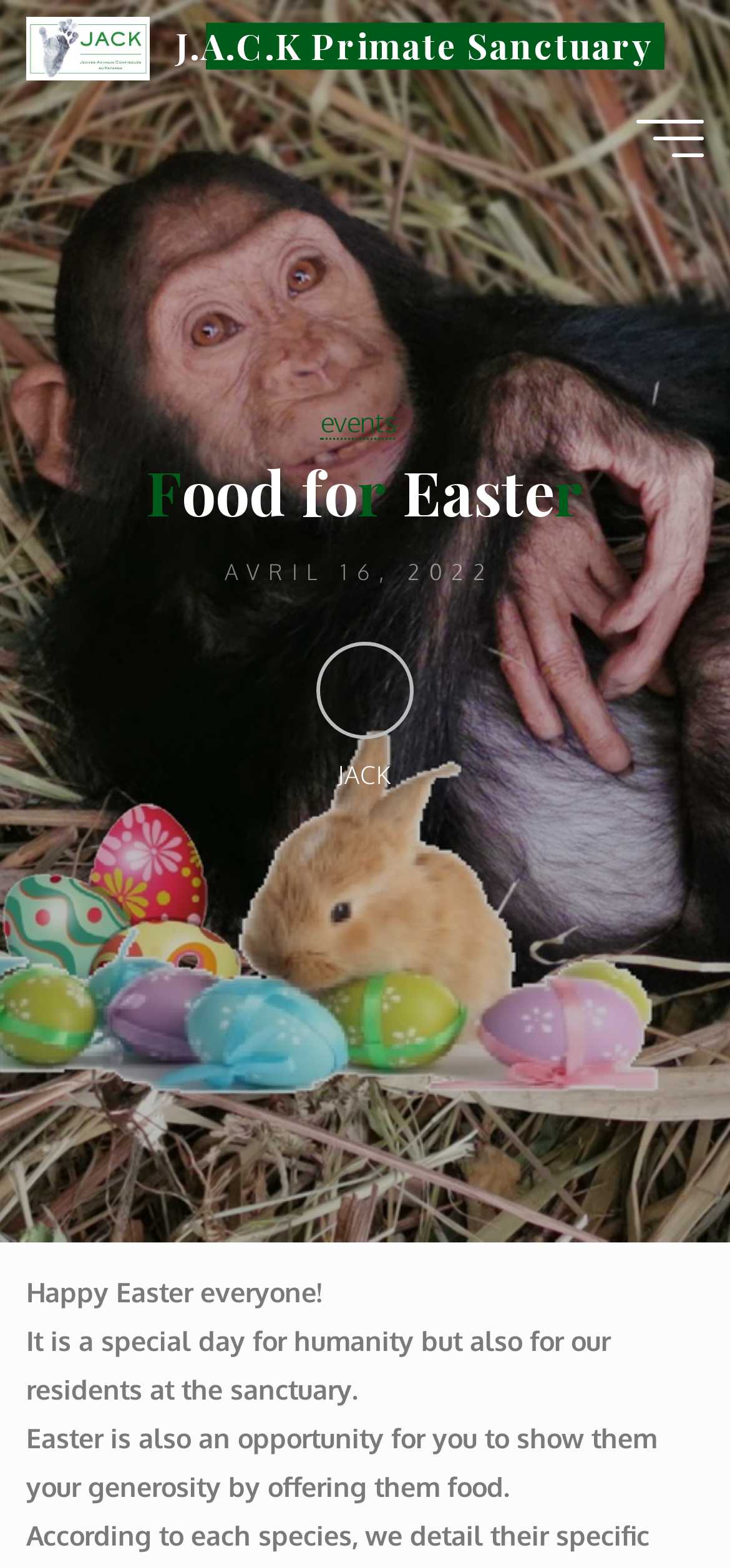Bounding box coordinates are specified in the format (top-left x, top-left y, bottom-right x, bottom-right y). All values are floating point numbers bounded between 0 and 1. Please provide the bounding box coordinate of the region this sentence describes: title="J.A.C.K Primate Sanctuary"

[0.037, 0.018, 0.206, 0.039]